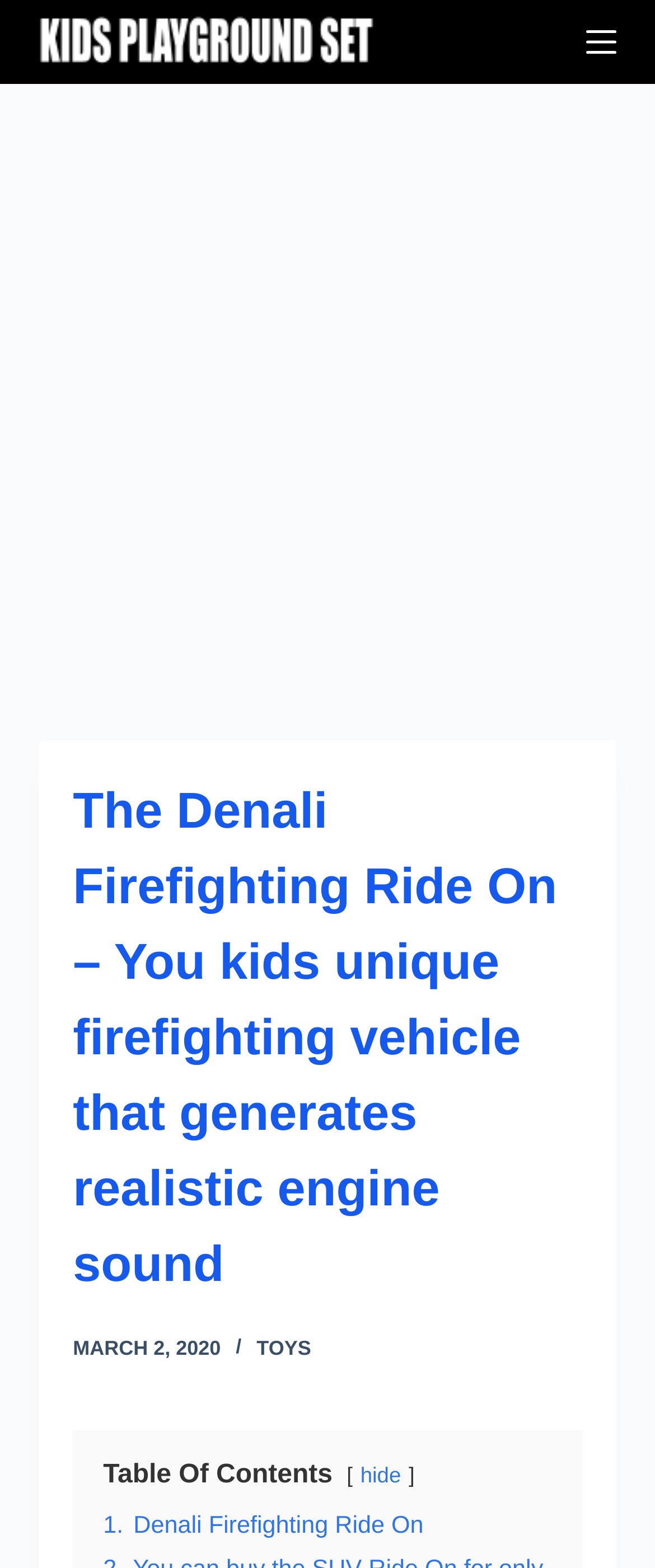Respond to the question below with a single word or phrase:
What is the category of the product?

TOYS